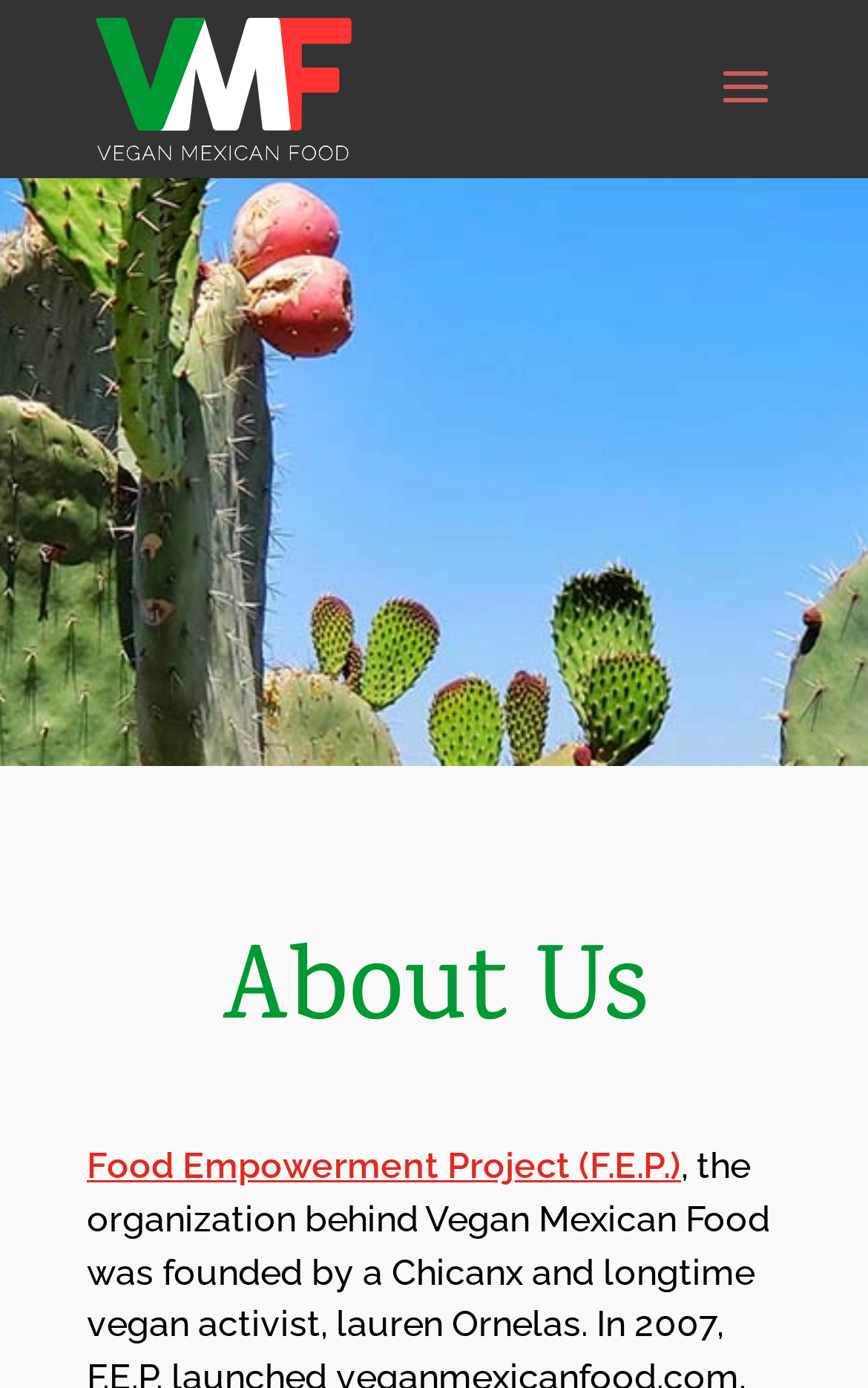Using the provided element description, identify the bounding box coordinates as (top-left x, top-left y, bottom-right x, bottom-right y). Ensure all values are between 0 and 1. Description: alt="Vegan Mexican Food"

[0.11, 0.049, 0.406, 0.075]